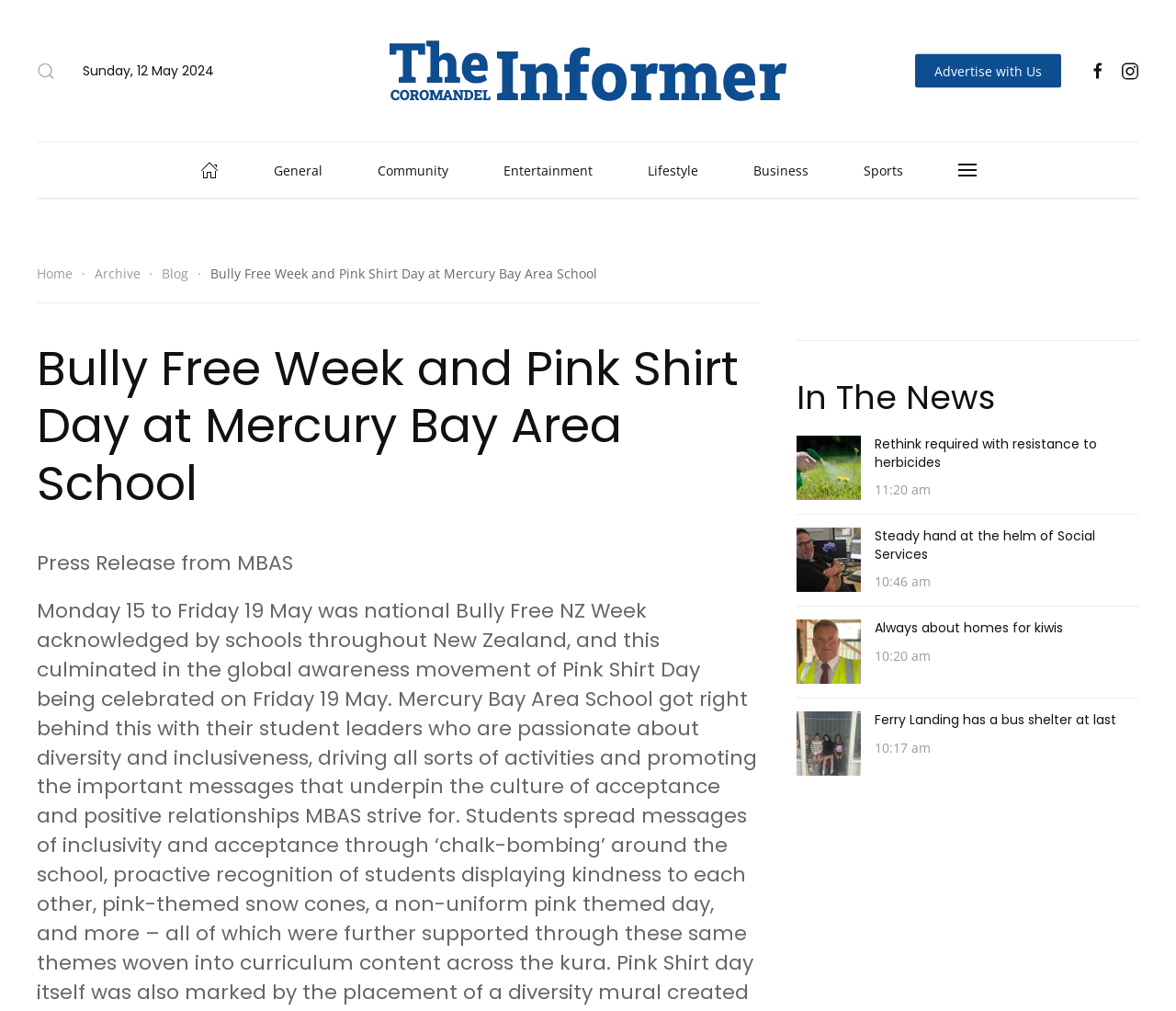Please identify the bounding box coordinates of the element's region that should be clicked to execute the following instruction: "Go back to home". The bounding box coordinates must be four float numbers between 0 and 1, i.e., [left, top, right, bottom].

[0.327, 0.036, 0.673, 0.104]